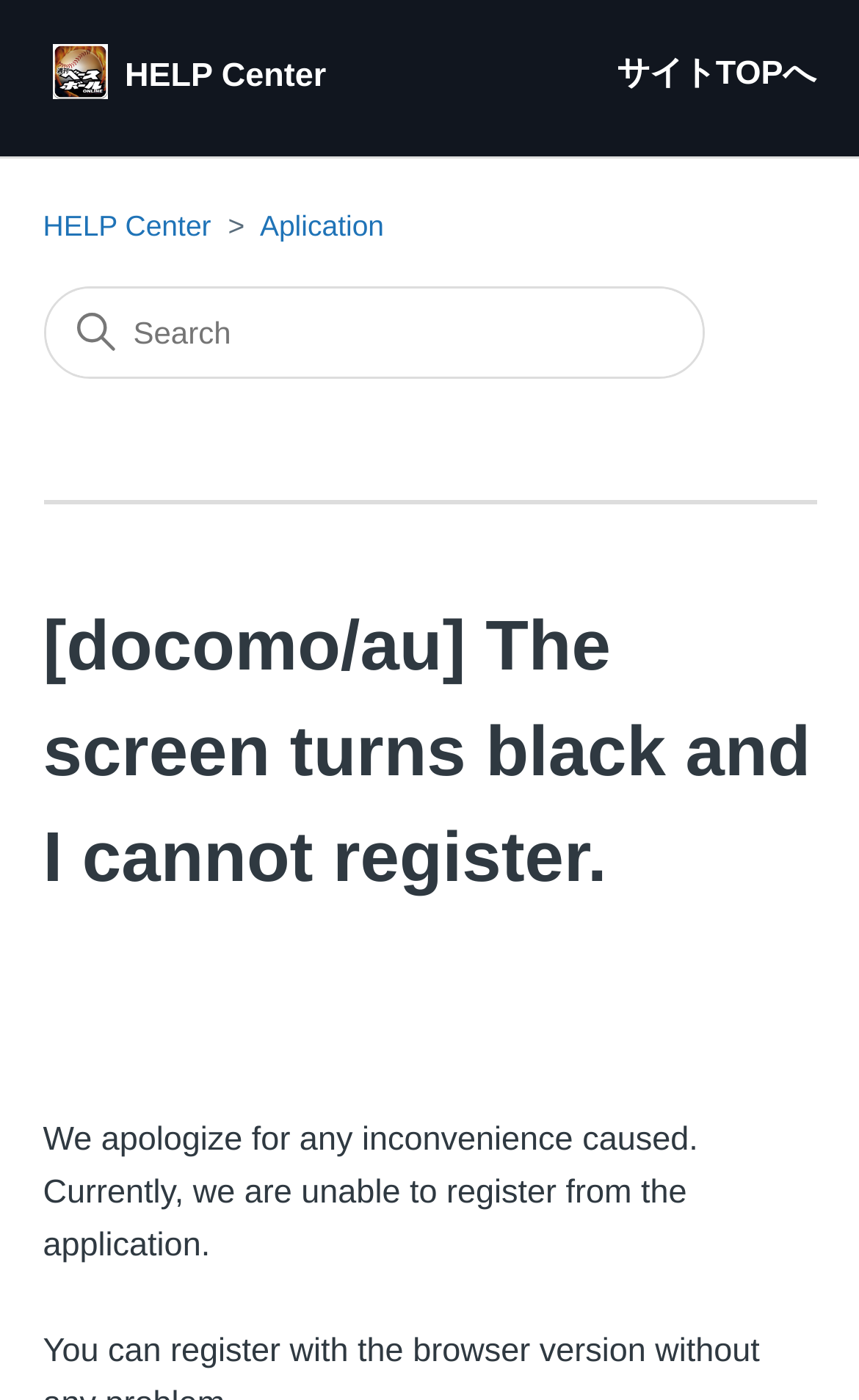What is the tone of the webpage?
Answer the question with a single word or phrase, referring to the image.

Apologetic